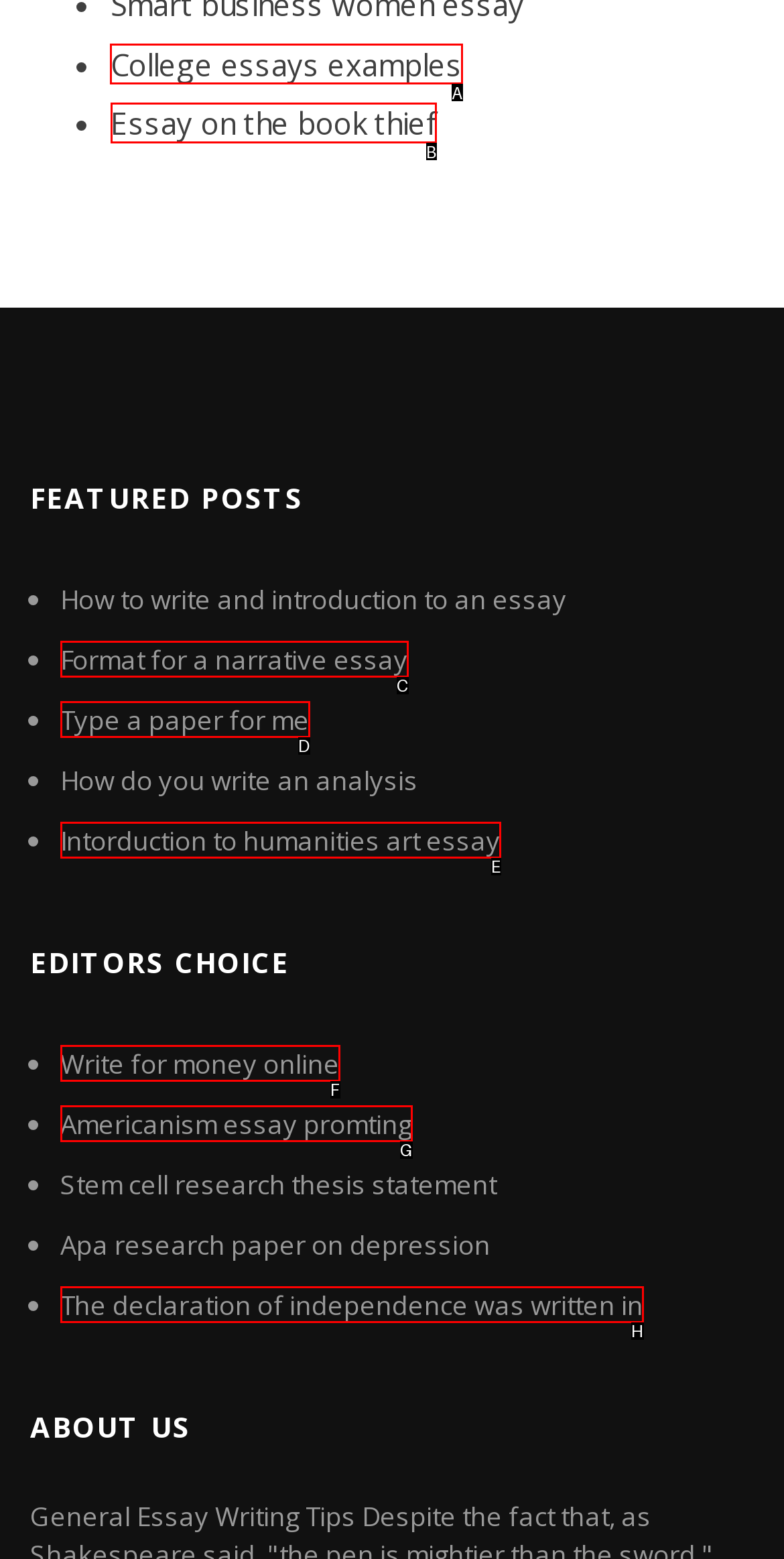What option should I click on to execute the task: View college essays examples? Give the letter from the available choices.

A